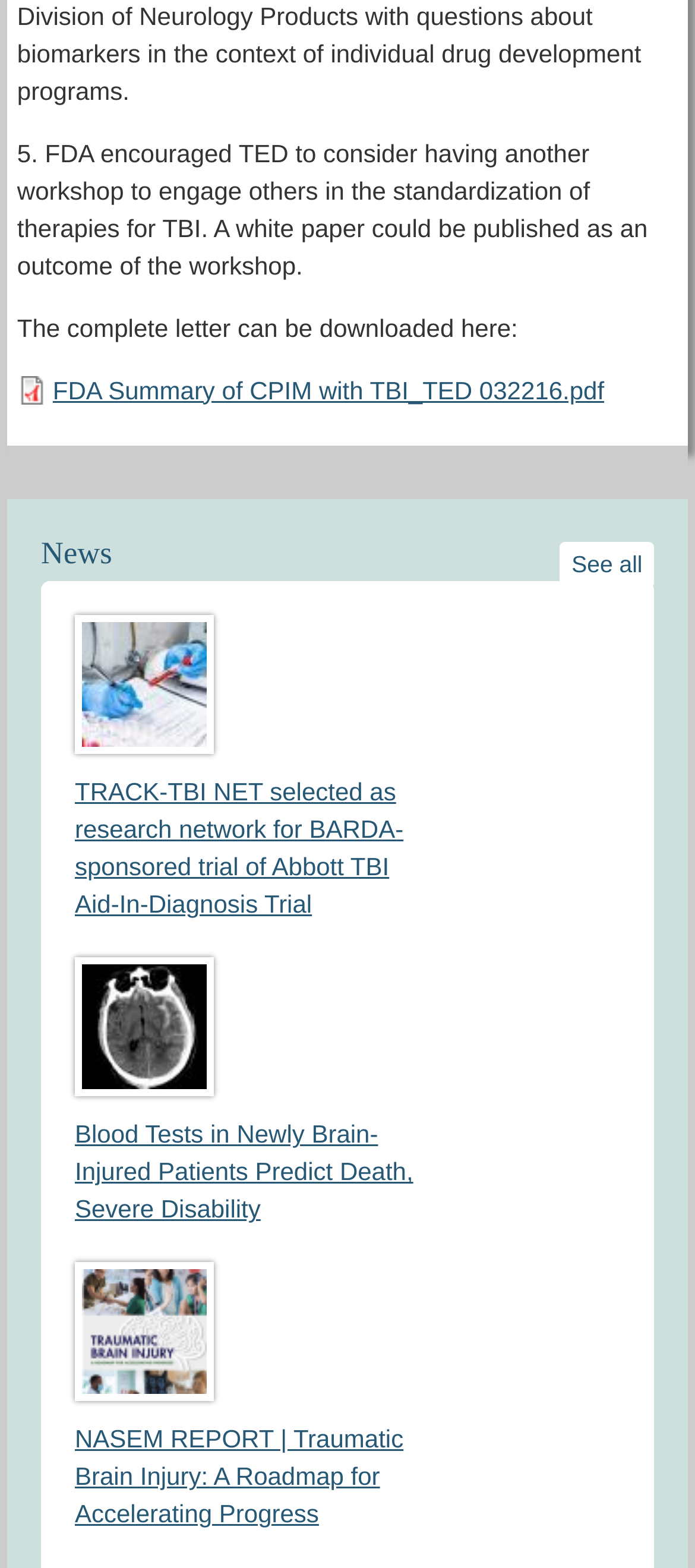What is the purpose of the 'See all' link? Analyze the screenshot and reply with just one word or a short phrase.

To view more news